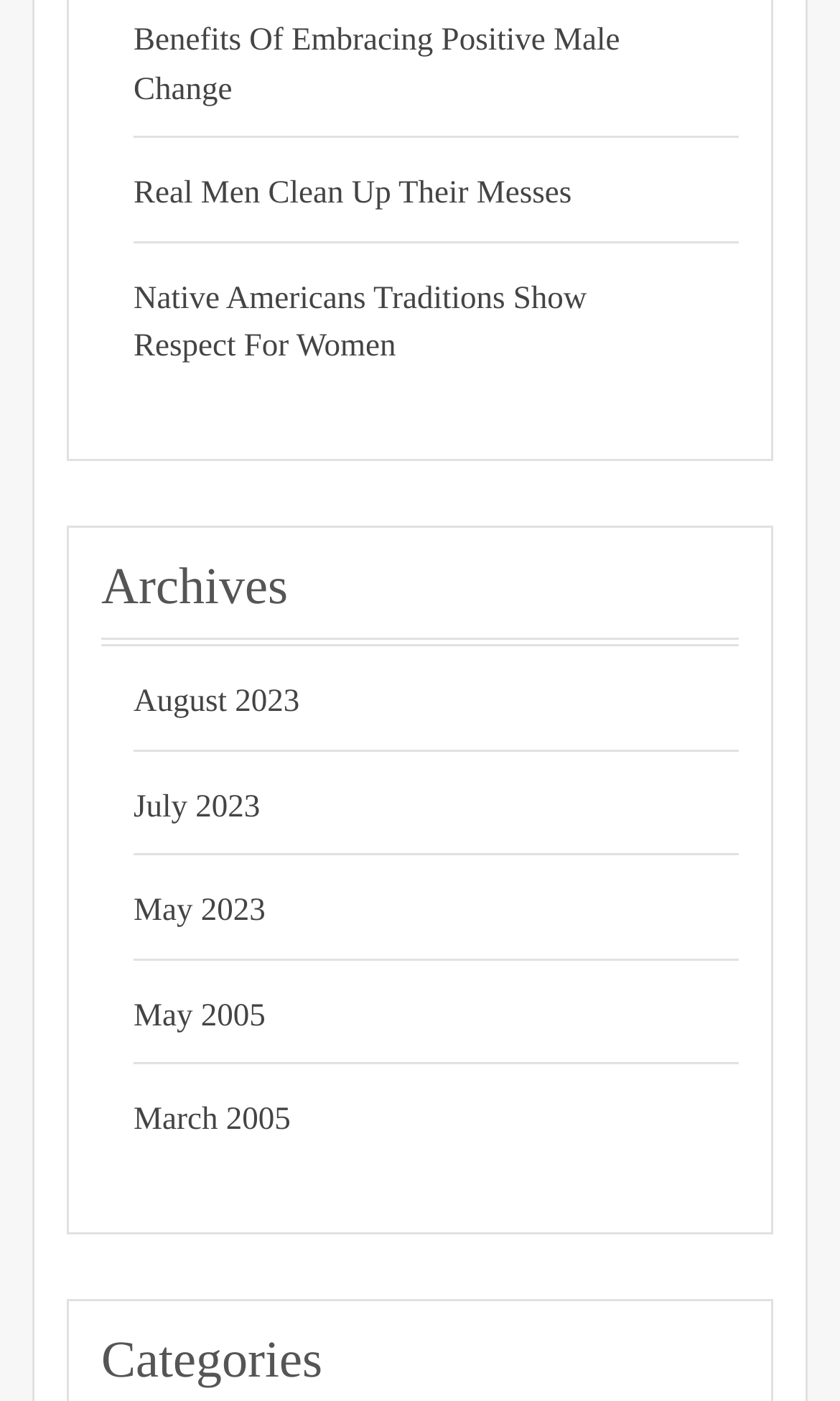How many links are there on the webpage?
Respond to the question with a well-detailed and thorough answer.

There are 3 links at the top of the webpage, and 4 links under the 'Archives' heading, so there are 7 links in total.